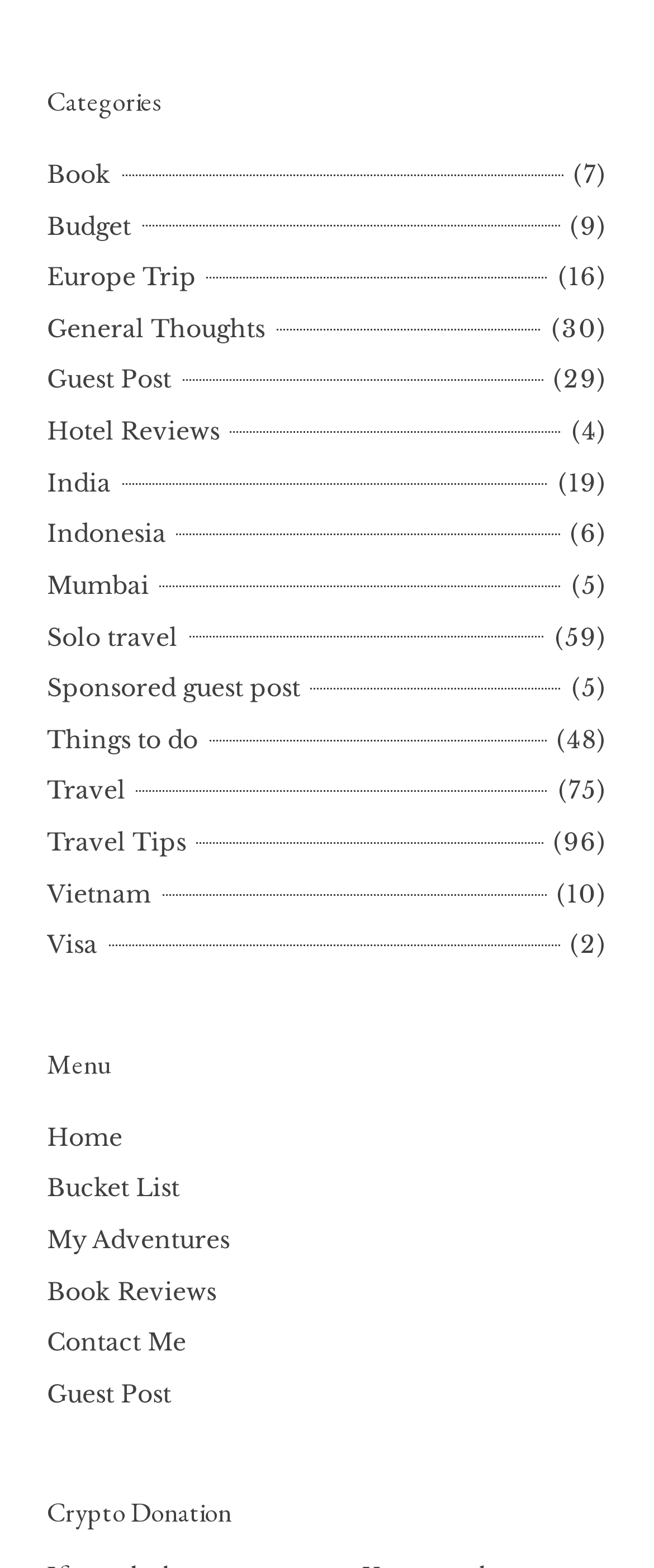Please answer the following question using a single word or phrase: 
What is the last menu item?

Guest Post